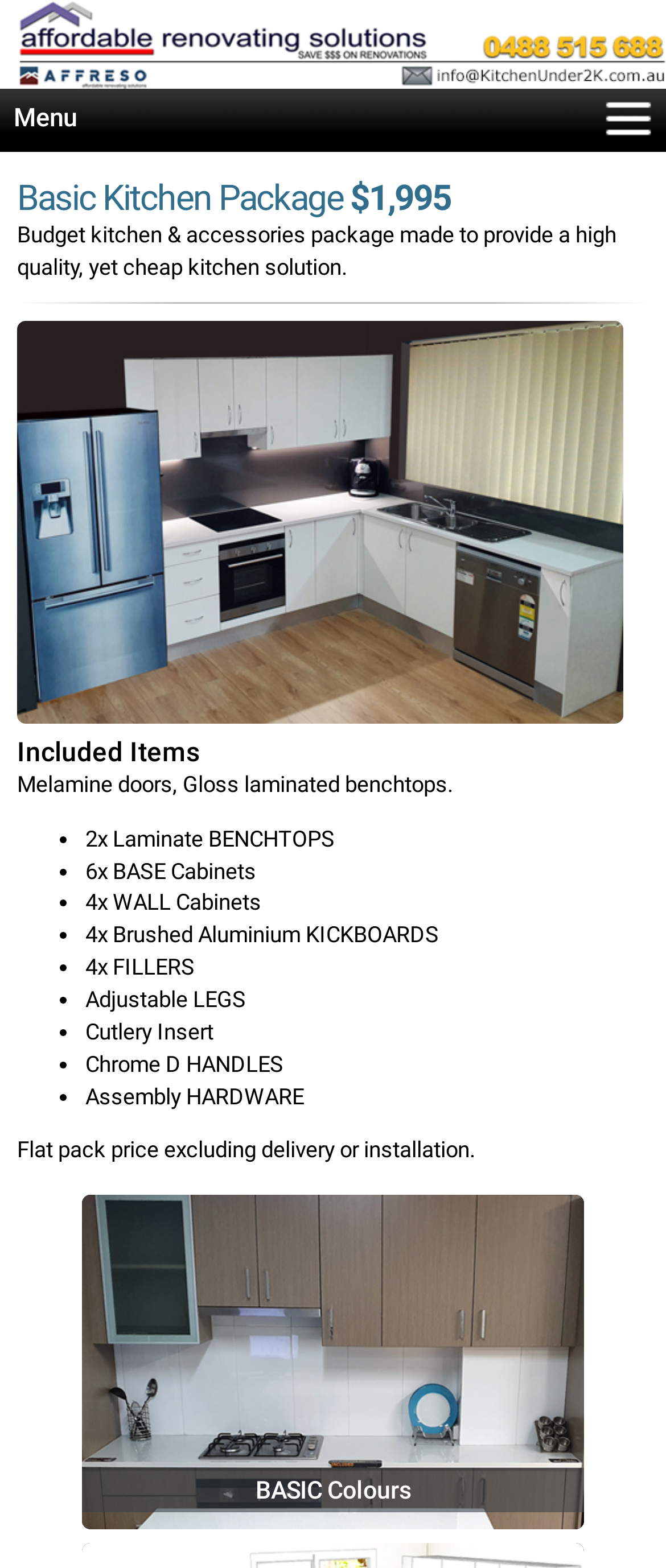Provide your answer in a single word or phrase: 
What is the name of the company offering the Basic Kitchen Package?

Budget Kitchens